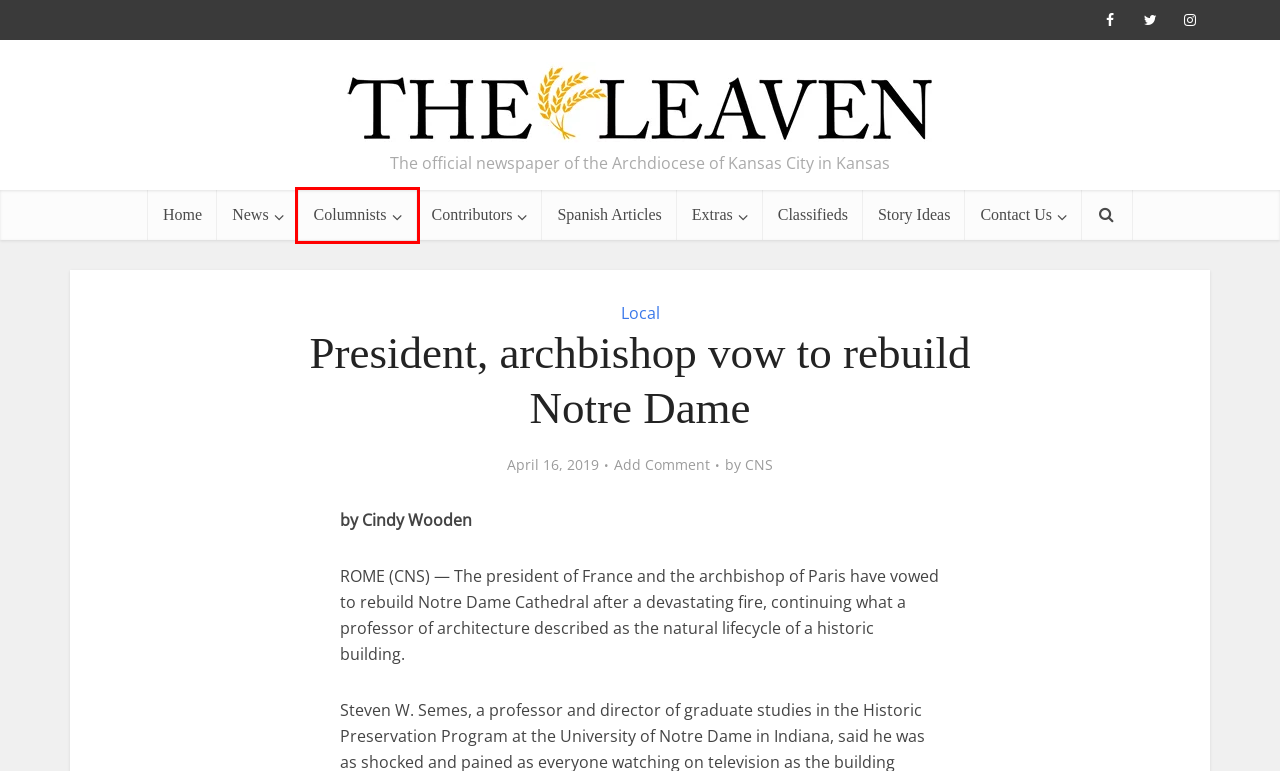Consider the screenshot of a webpage with a red bounding box and select the webpage description that best describes the new page that appears after clicking the element inside the red box. Here are the candidates:
A. Local Archives - The Leaven Catholic Newspaper
B. Home - The Leaven Catholic Newspaper
C. Classifieds - The Leaven Catholic Newspaper
D. Story Ideas - The Leaven Catholic Newspaper
E. Contributors Archives - The Leaven Catholic Newspaper
F. Contact us - The Leaven Catholic Newspaper
G. CNS, Author at The Leaven Catholic Newspaper
H. Columnists Archives - The Leaven Catholic Newspaper

H